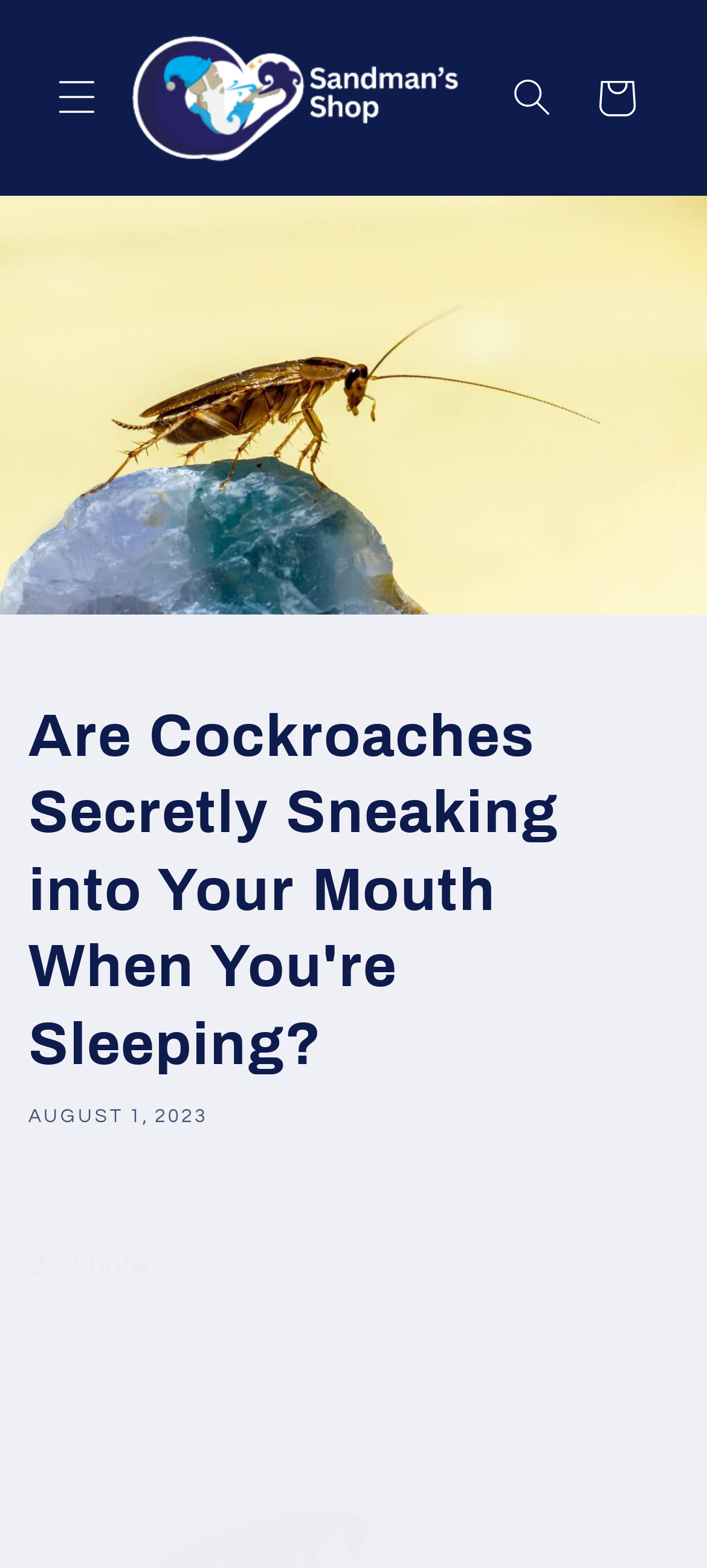Reply to the question with a single word or phrase:
What is the function of the button on the top-right corner?

Search